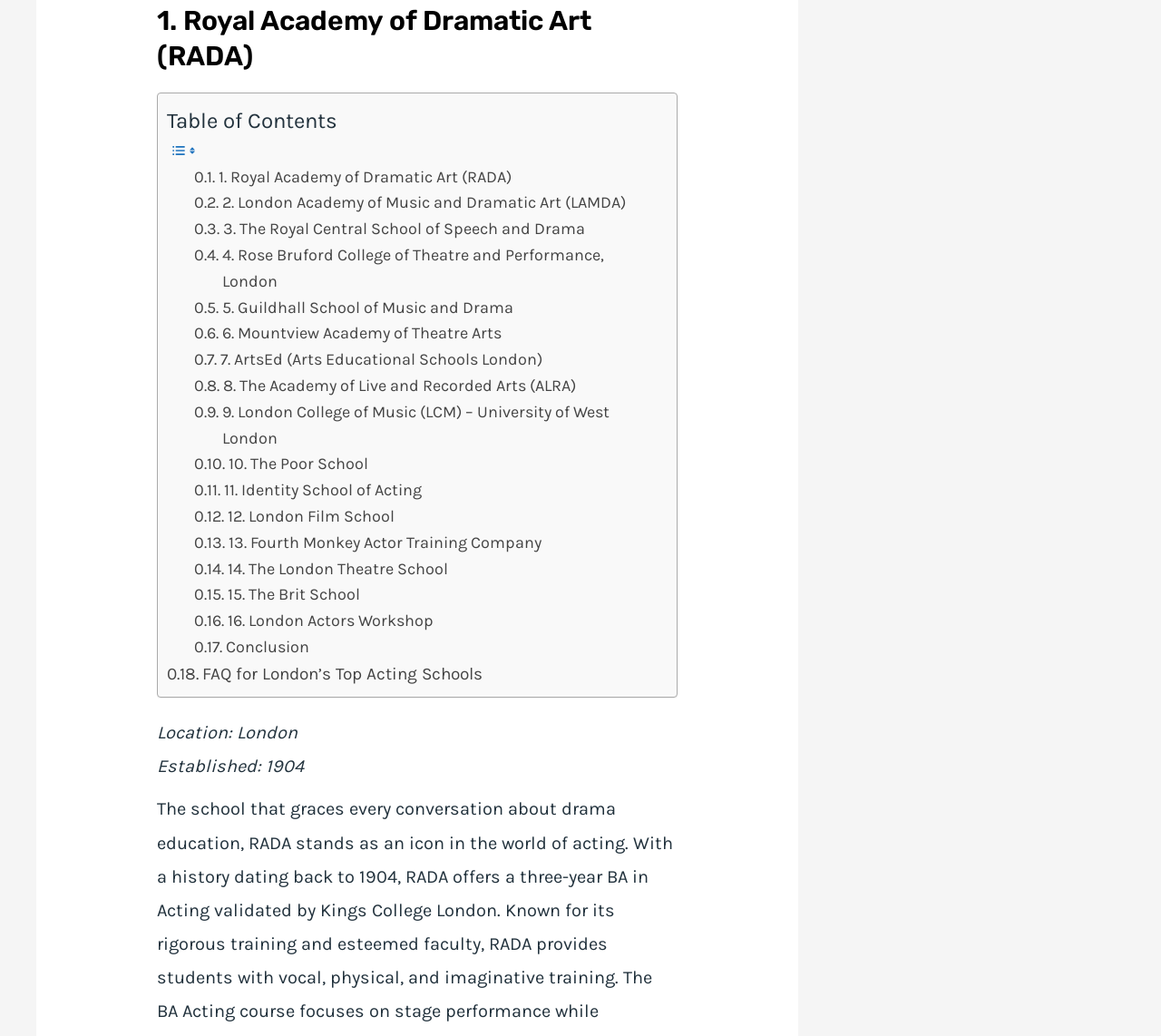Identify the bounding box coordinates of the part that should be clicked to carry out this instruction: "Go to the page of London Academy of Music and Dramatic Art (LAMDA)".

[0.167, 0.183, 0.539, 0.209]